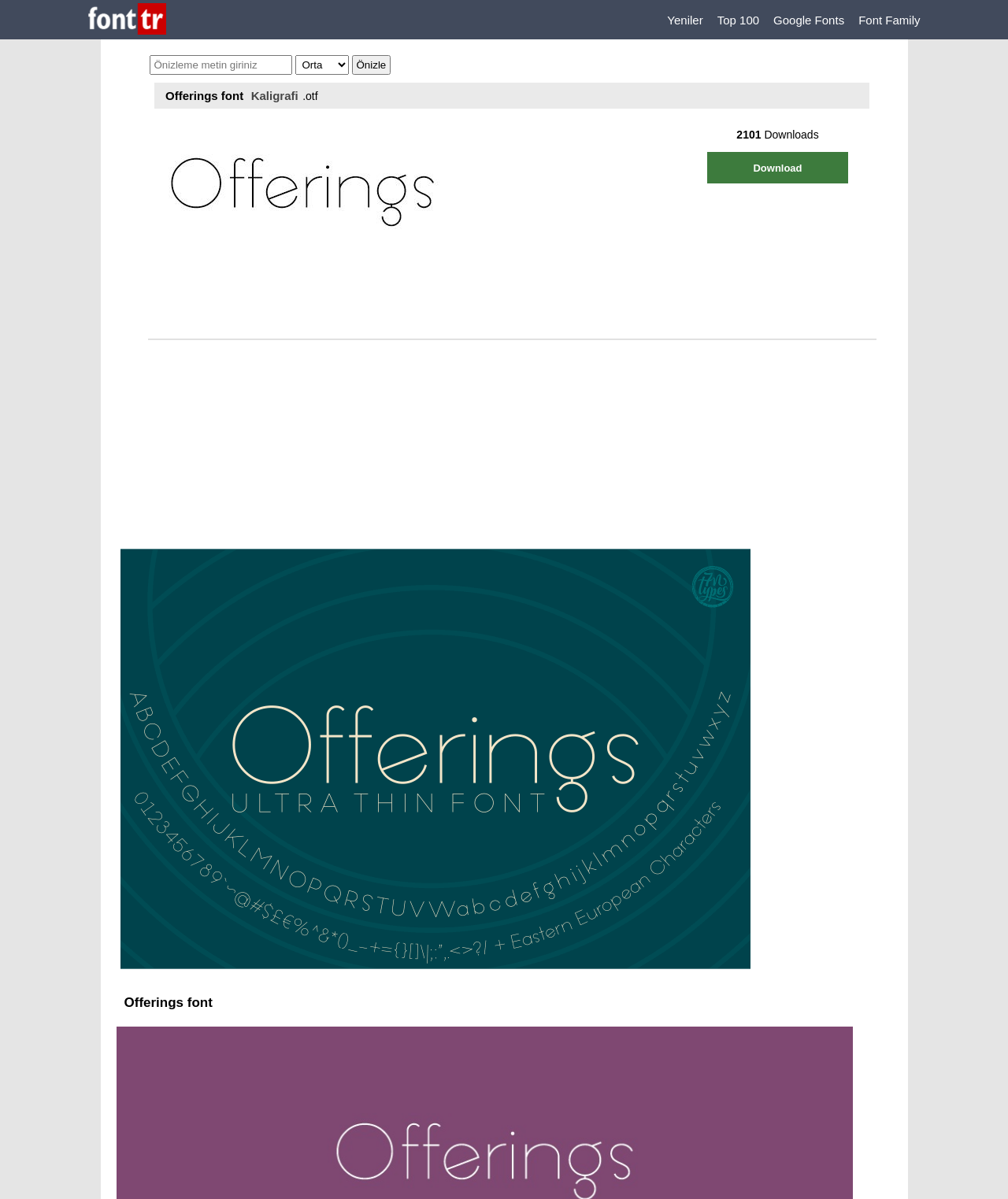How many times has the font been downloaded?
Using the visual information from the image, give a one-word or short-phrase answer.

2101